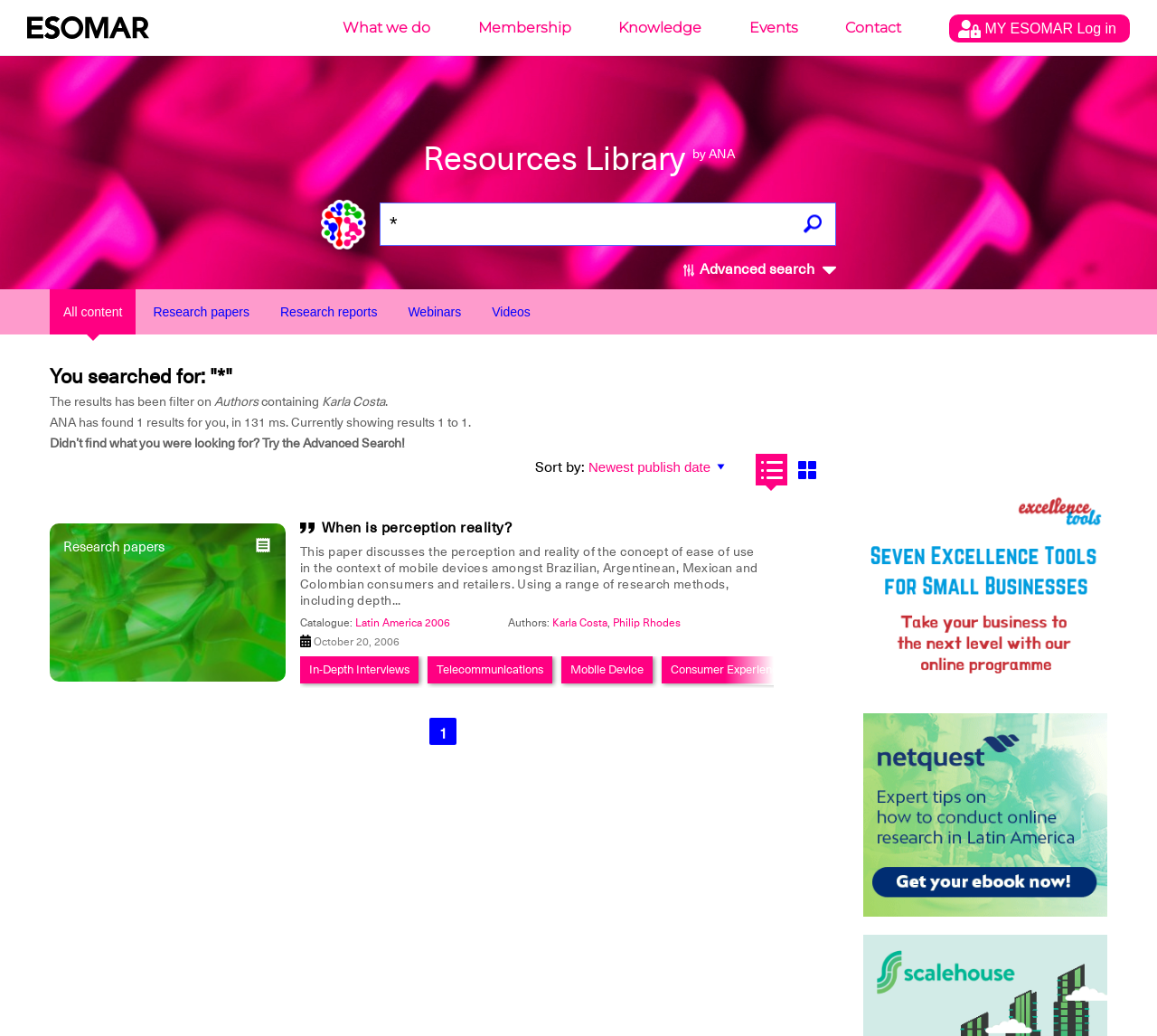Use one word or a short phrase to answer the question provided: 
Who are the authors of the research paper?

Karla Costa, Philip Rhodes